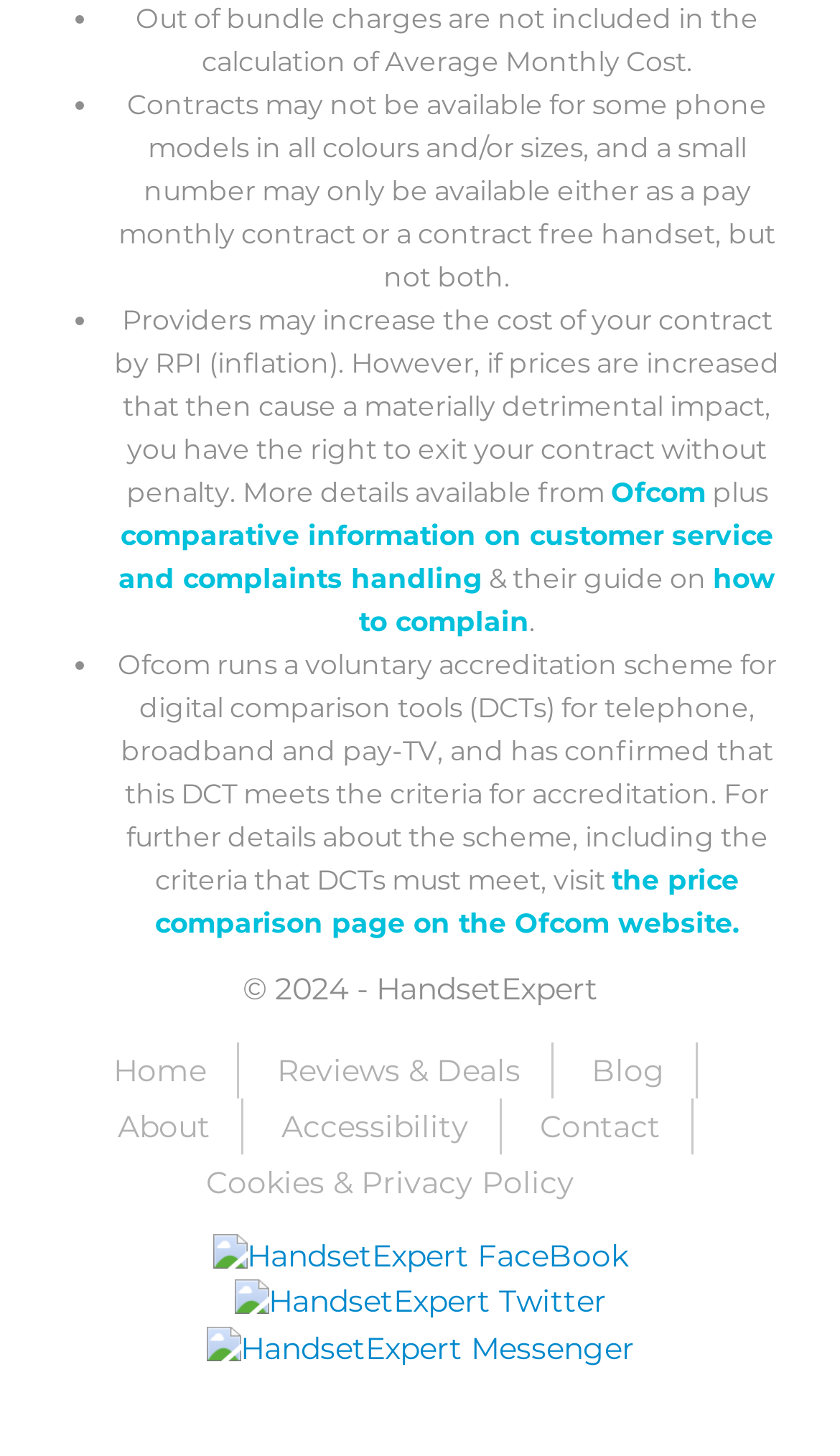Locate the bounding box coordinates of the element that should be clicked to execute the following instruction: "visit HandsetExpert Facebook page".

[0.253, 0.909, 0.747, 0.936]